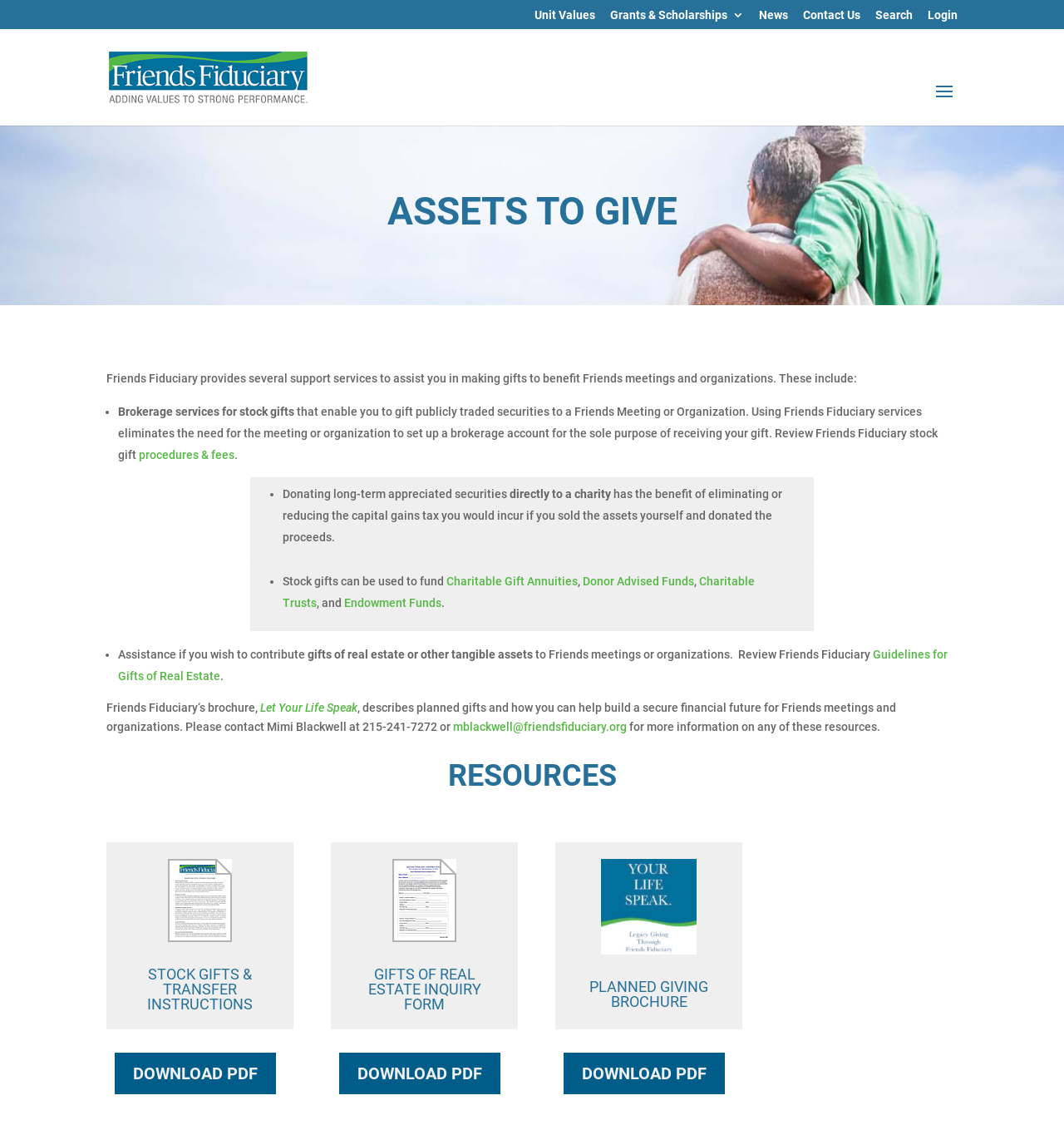Provide the bounding box coordinates of the UI element this sentence describes: "Let Your Life Speak".

[0.245, 0.623, 0.336, 0.635]